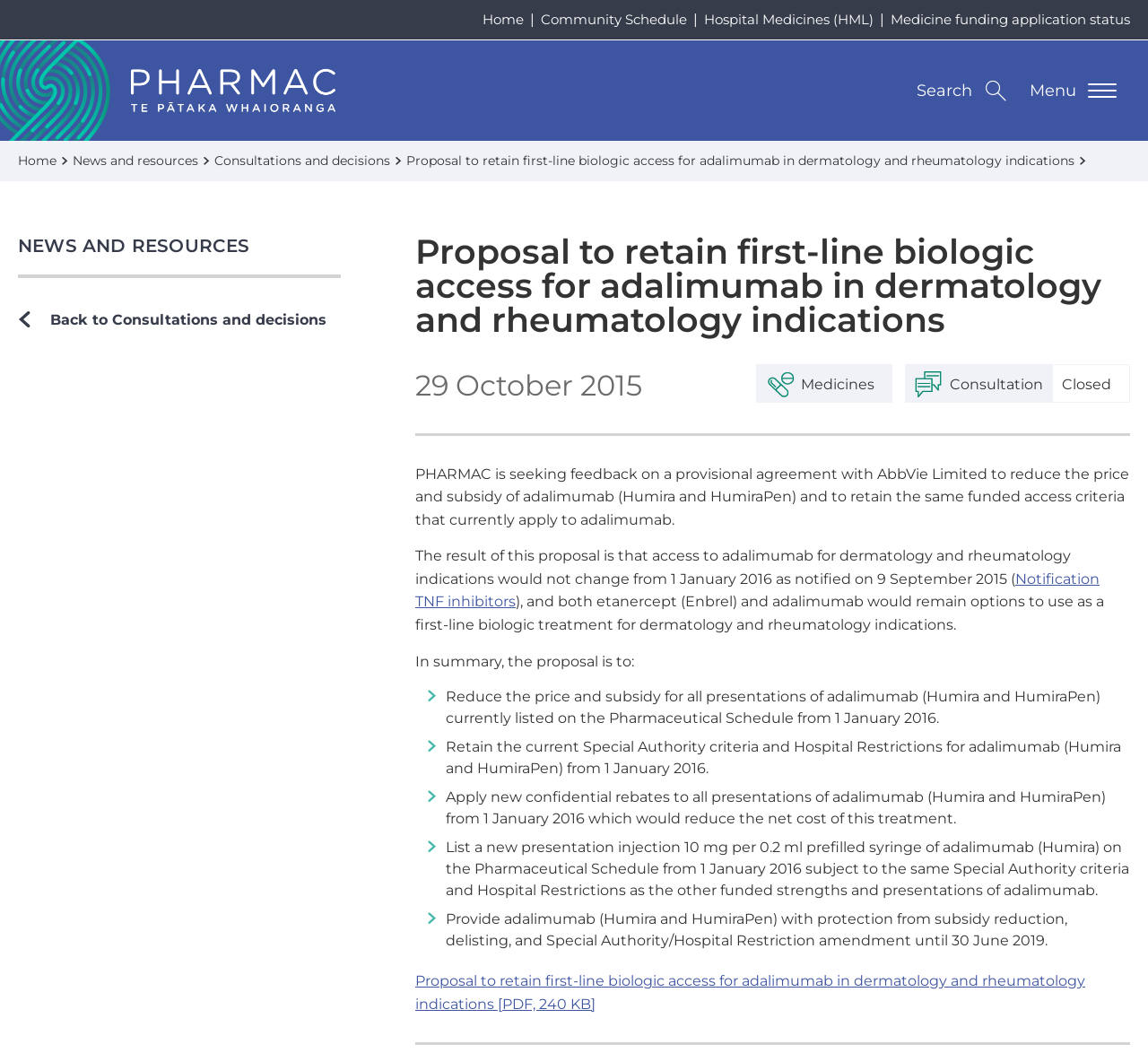Please find and give the text of the main heading on the webpage.

Proposal to retain first-line biologic access for adalimumab in dermatology and rheumatology indications